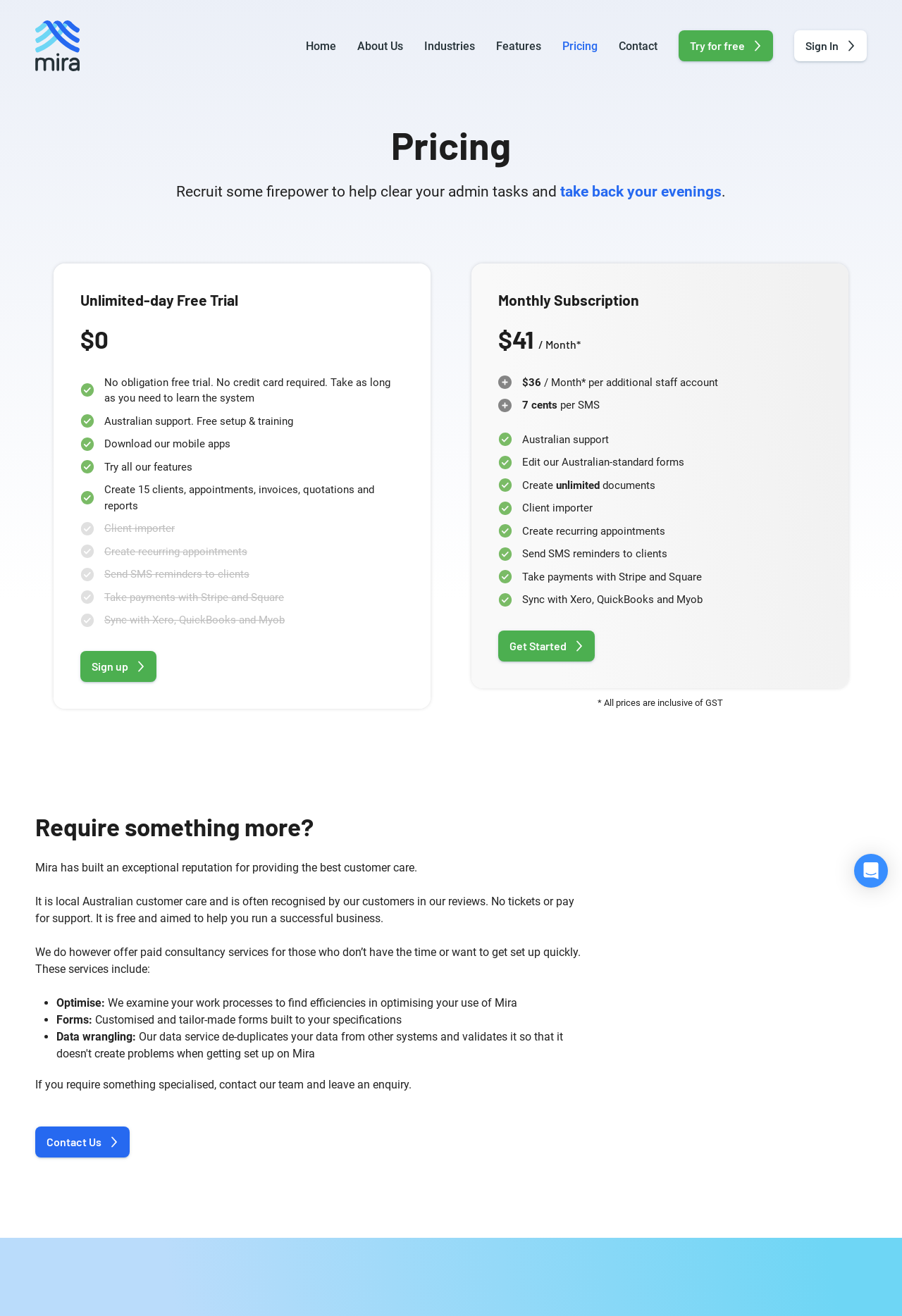Using the provided description Powered by Invision Community, find the bounding box coordinates for the UI element. Provide the coordinates in (top-left x, top-left y, bottom-right x, bottom-right y) format, ensuring all values are between 0 and 1.

None